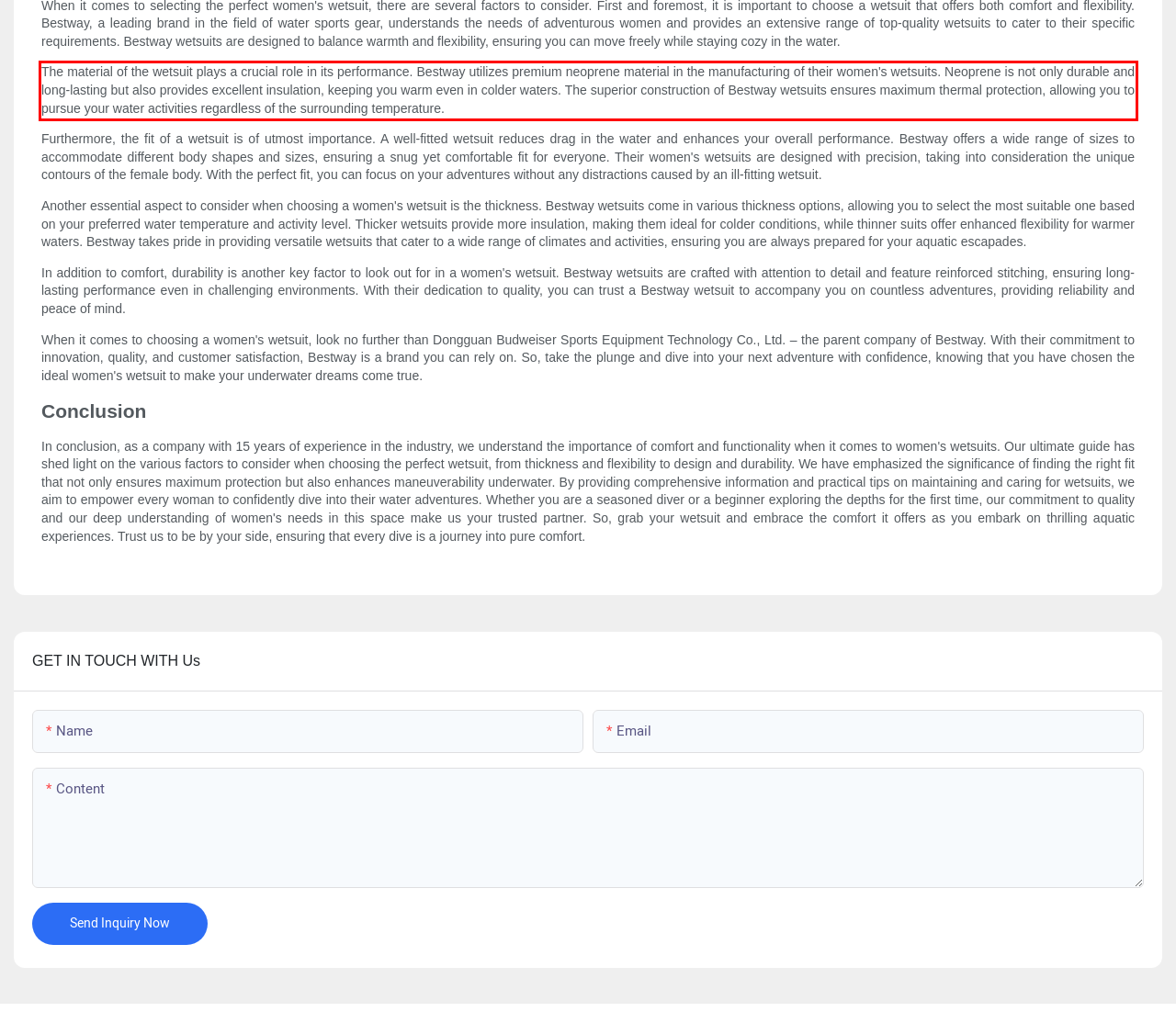Analyze the screenshot of a webpage where a red rectangle is bounding a UI element. Extract and generate the text content within this red bounding box.

The material of the wetsuit plays a crucial role in its performance. Bestway utilizes premium neoprene material in the manufacturing of their women's wetsuits. Neoprene is not only durable and long-lasting but also provides excellent insulation, keeping you warm even in colder waters. The superior construction of Bestway wetsuits ensures maximum thermal protection, allowing you to pursue your water activities regardless of the surrounding temperature.